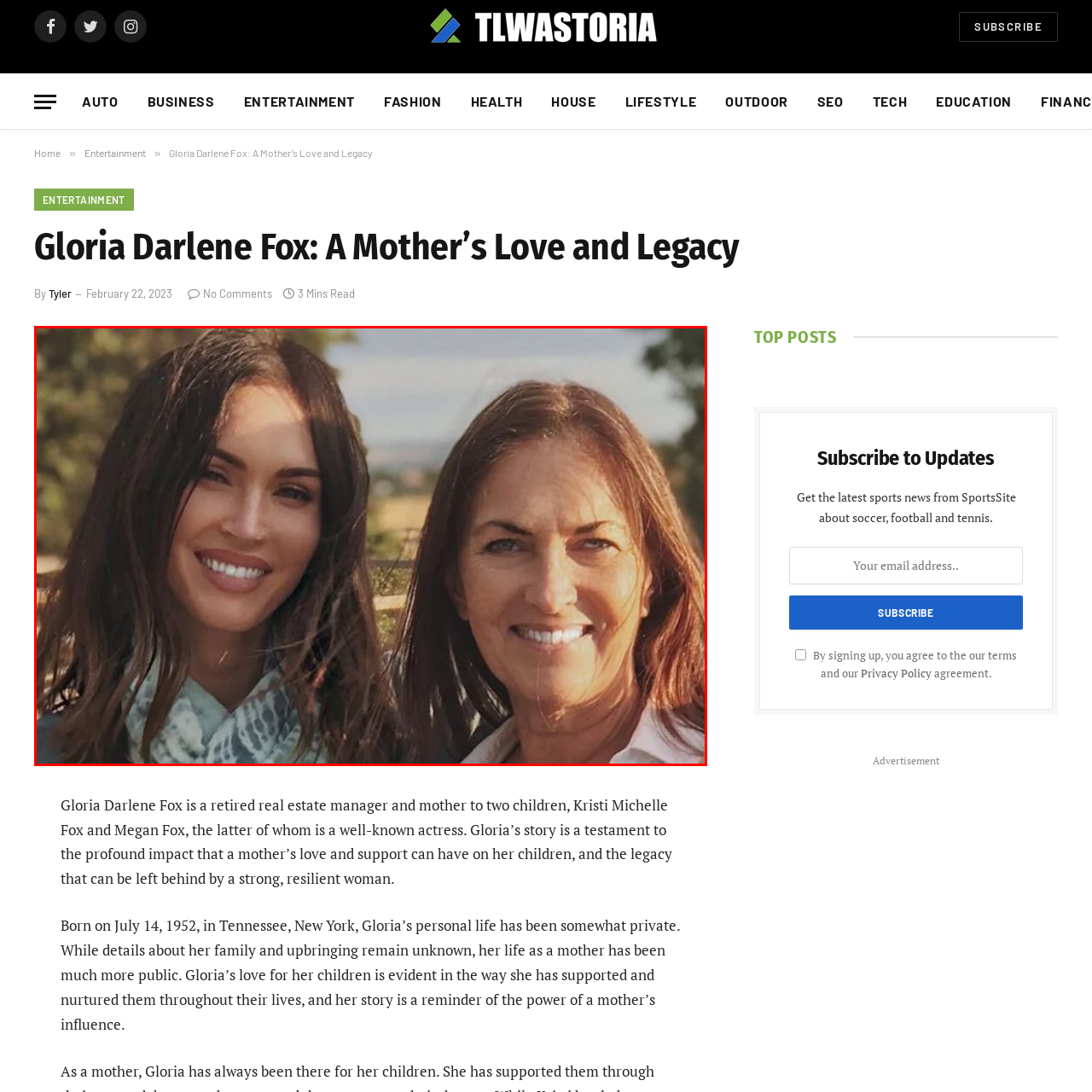Pay close attention to the image within the red perimeter and provide a detailed answer to the question that follows, using the image as your primary source: 
What is Megan wearing?

The caption specifically mentions that Megan, the well-known actress, is dressed in a patterned scarf, which suggests that she is wearing a scarf with a design or pattern on it.